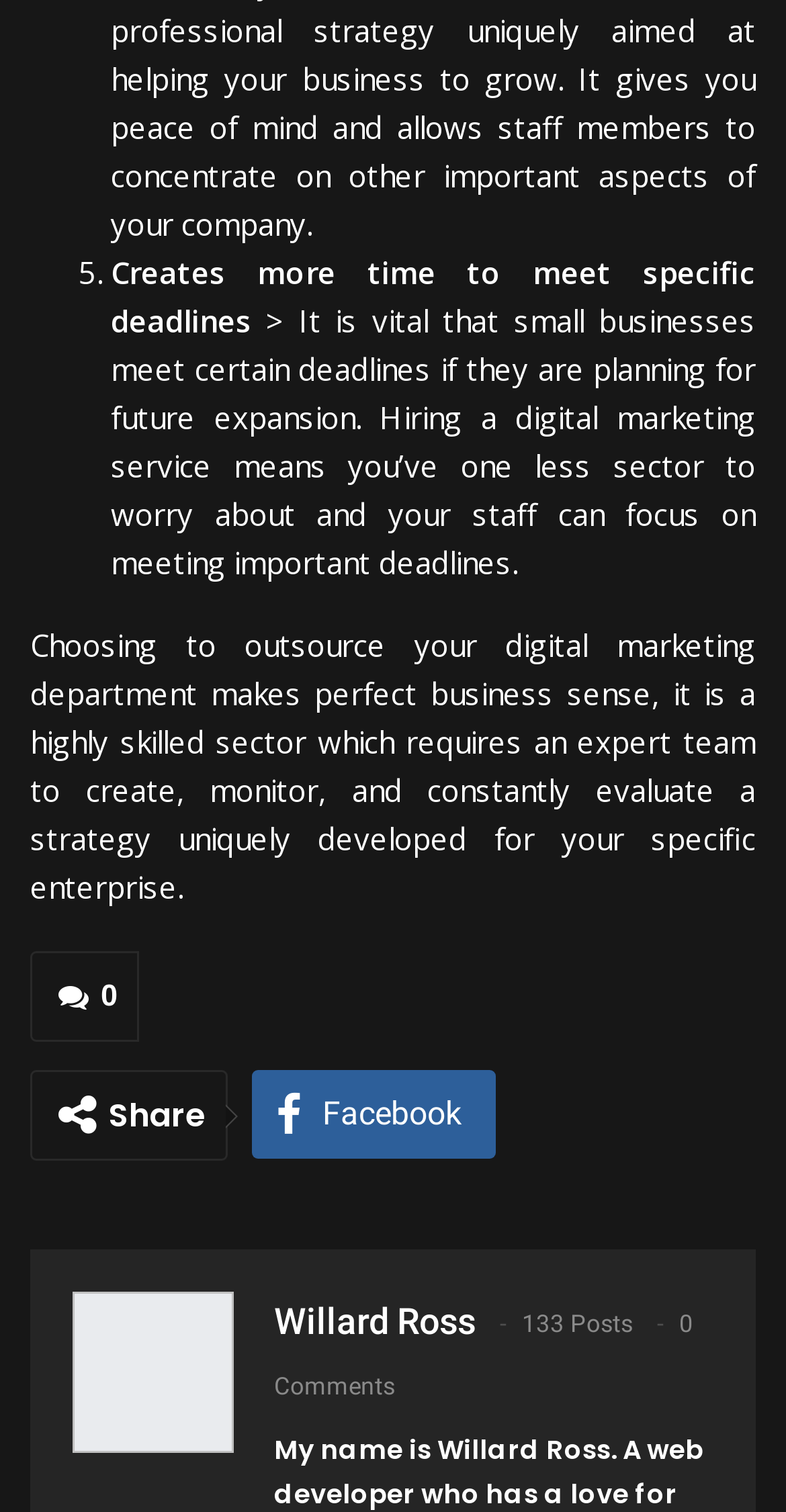How many comments are there on the post?
Please provide a single word or phrase based on the screenshot.

0